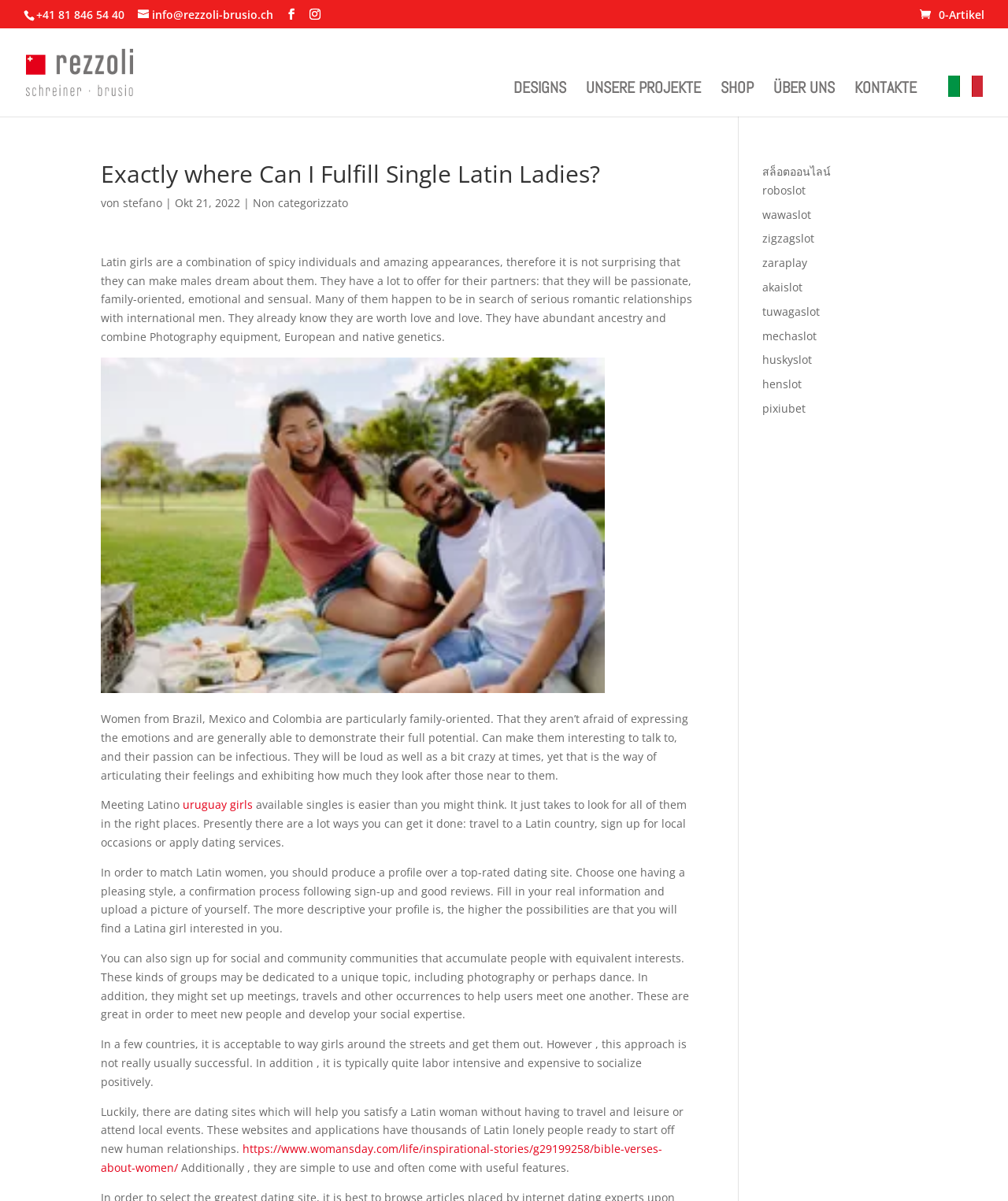Please find the bounding box coordinates of the element's region to be clicked to carry out this instruction: "Click the 'UNSERE PROJEKTE' link".

[0.581, 0.068, 0.695, 0.097]